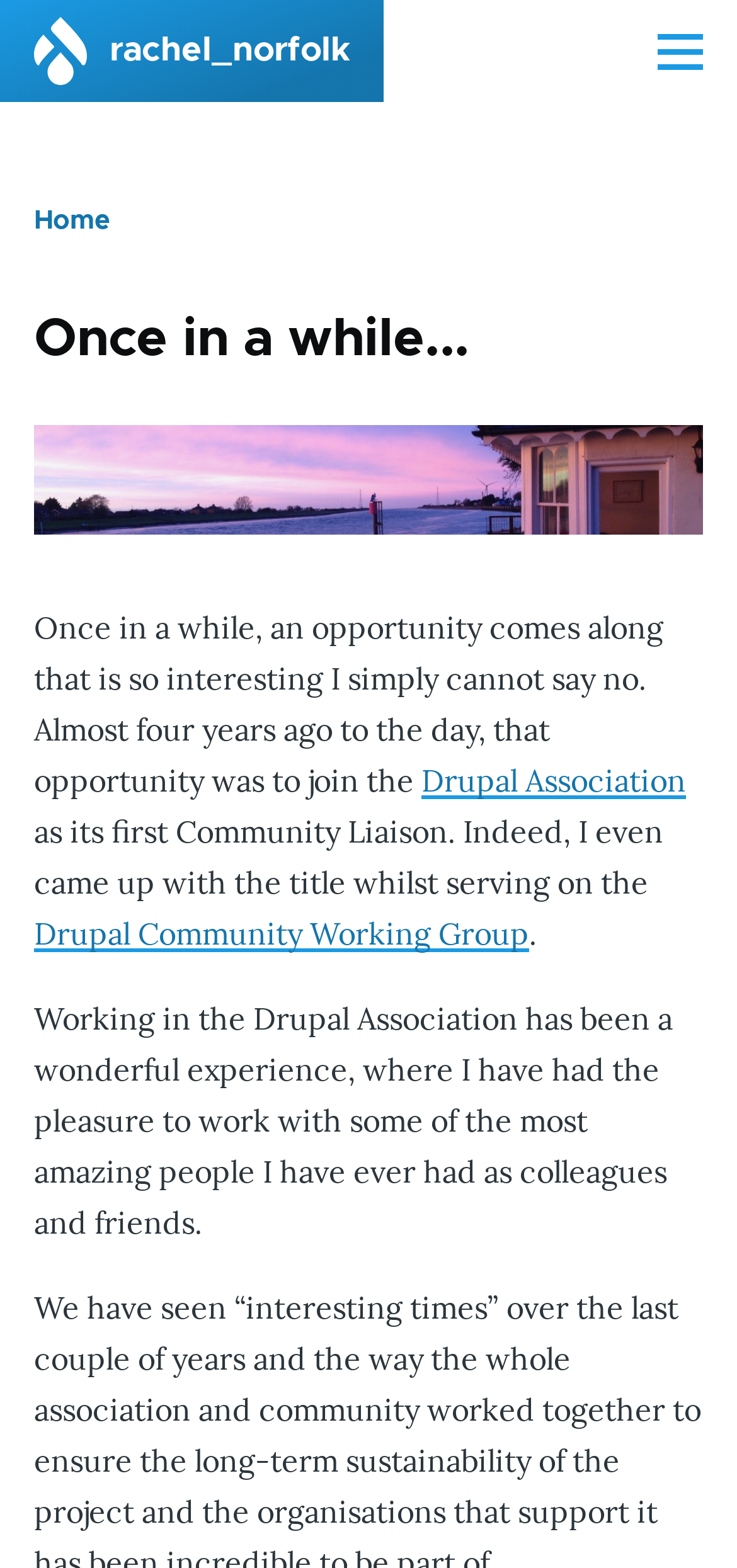What is the name of the group the author served on?
Use the image to give a comprehensive and detailed response to the question.

I found this information from the text 'serving on the Drupal Community Working Group' which mentions the name of the group the author served on.